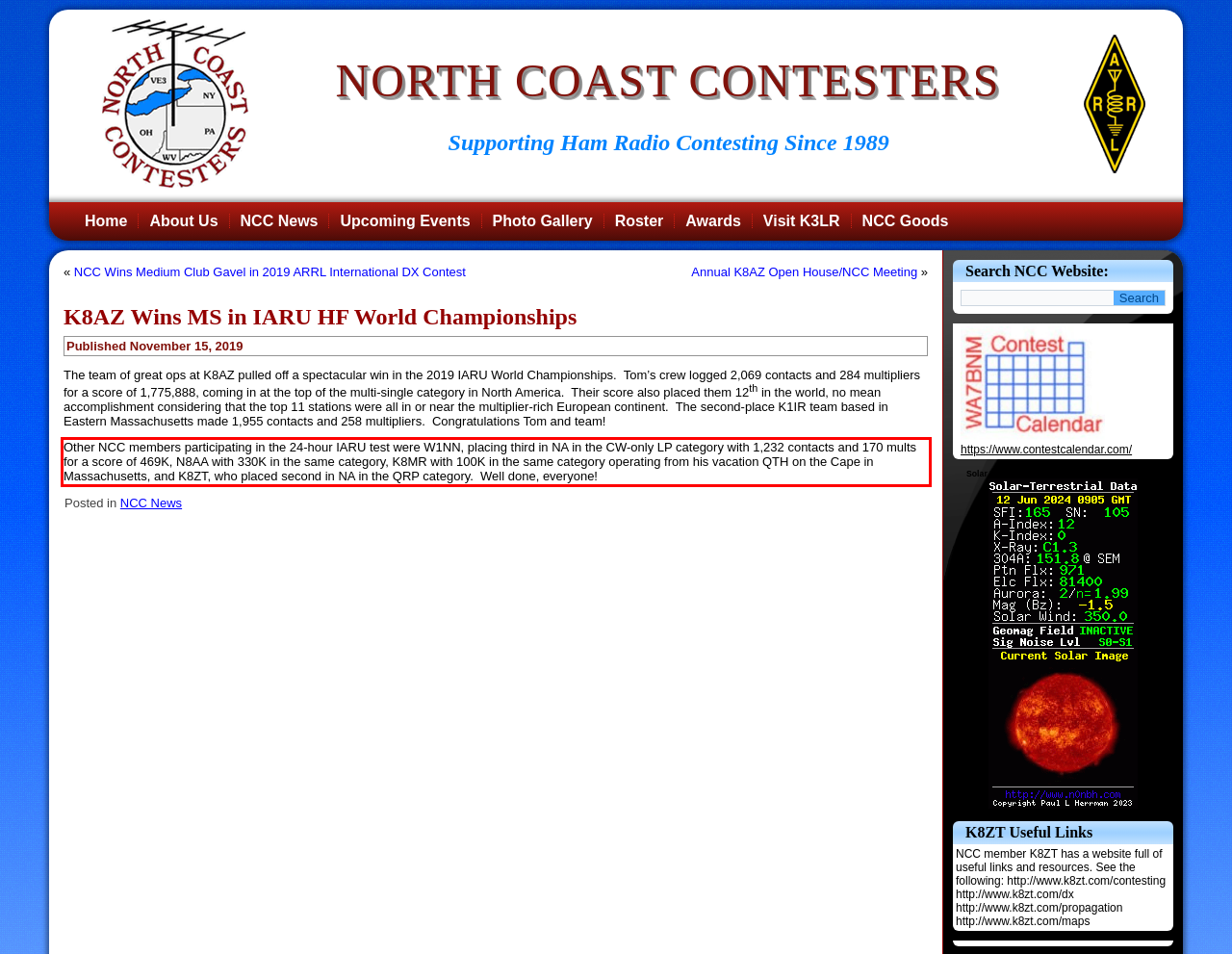You are presented with a screenshot containing a red rectangle. Extract the text found inside this red bounding box.

Other NCC members participating in the 24-hour IARU test were W1NN, placing third in NA in the CW-only LP category with 1,232 contacts and 170 mults for a score of 469K, N8AA with 330K in the same category, K8MR with 100K in the same category operating from his vacation QTH on the Cape in Massachusetts, and K8ZT, who placed second in NA in the QRP category. Well done, everyone!